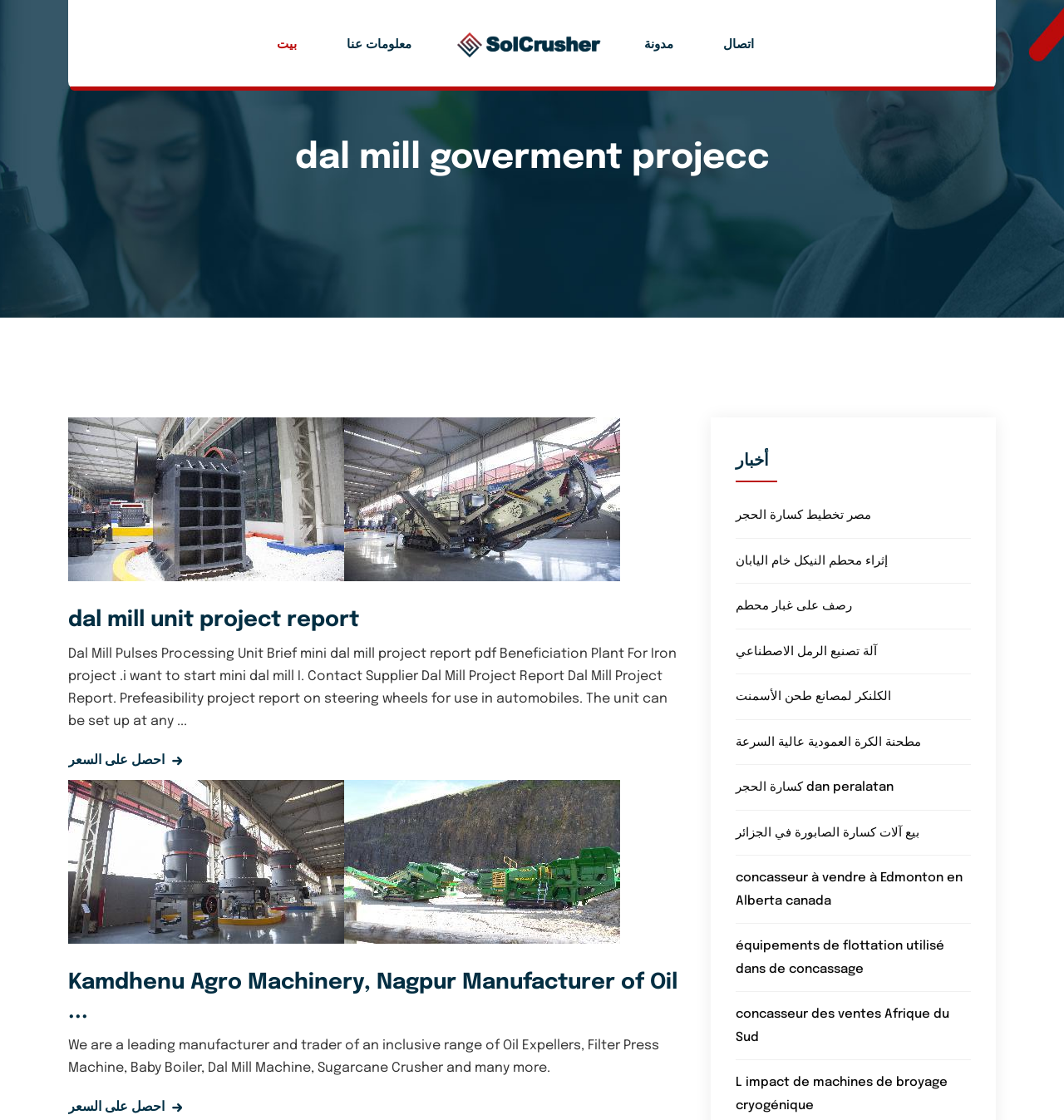Please specify the bounding box coordinates of the region to click in order to perform the following instruction: "read about أخبار".

[0.691, 0.402, 0.912, 0.431]